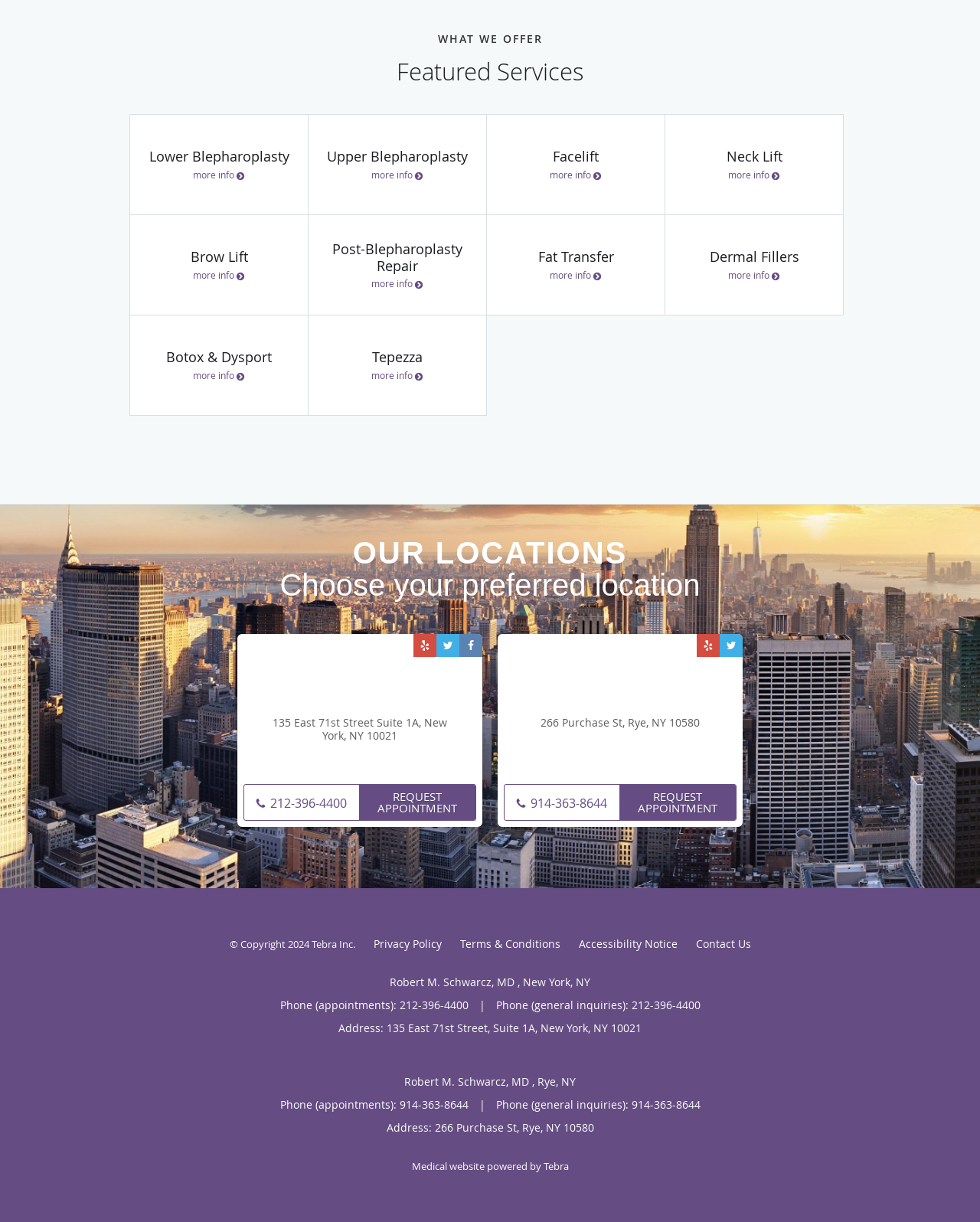Please locate the bounding box coordinates of the element that should be clicked to complete the given instruction: "Request an appointment".

[0.366, 0.642, 0.485, 0.671]